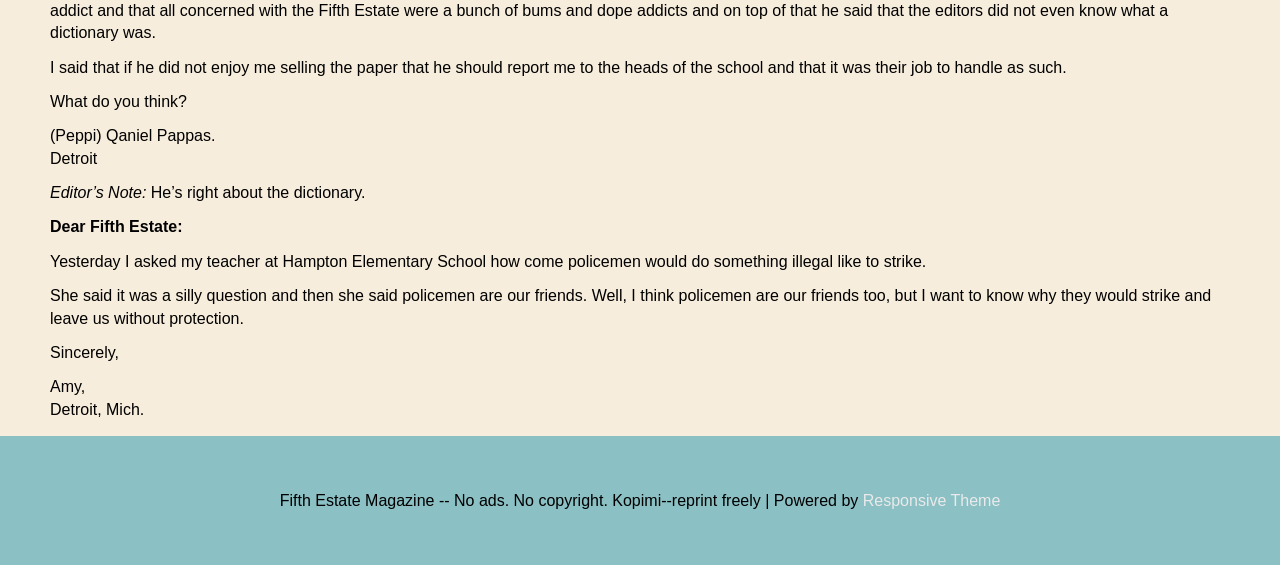What is the name of the school mentioned in the letter?
Look at the image and respond to the question as thoroughly as possible.

I found the answer by reading the letter, which mentions that the writer asked their teacher at Hampton Elementary School a question.